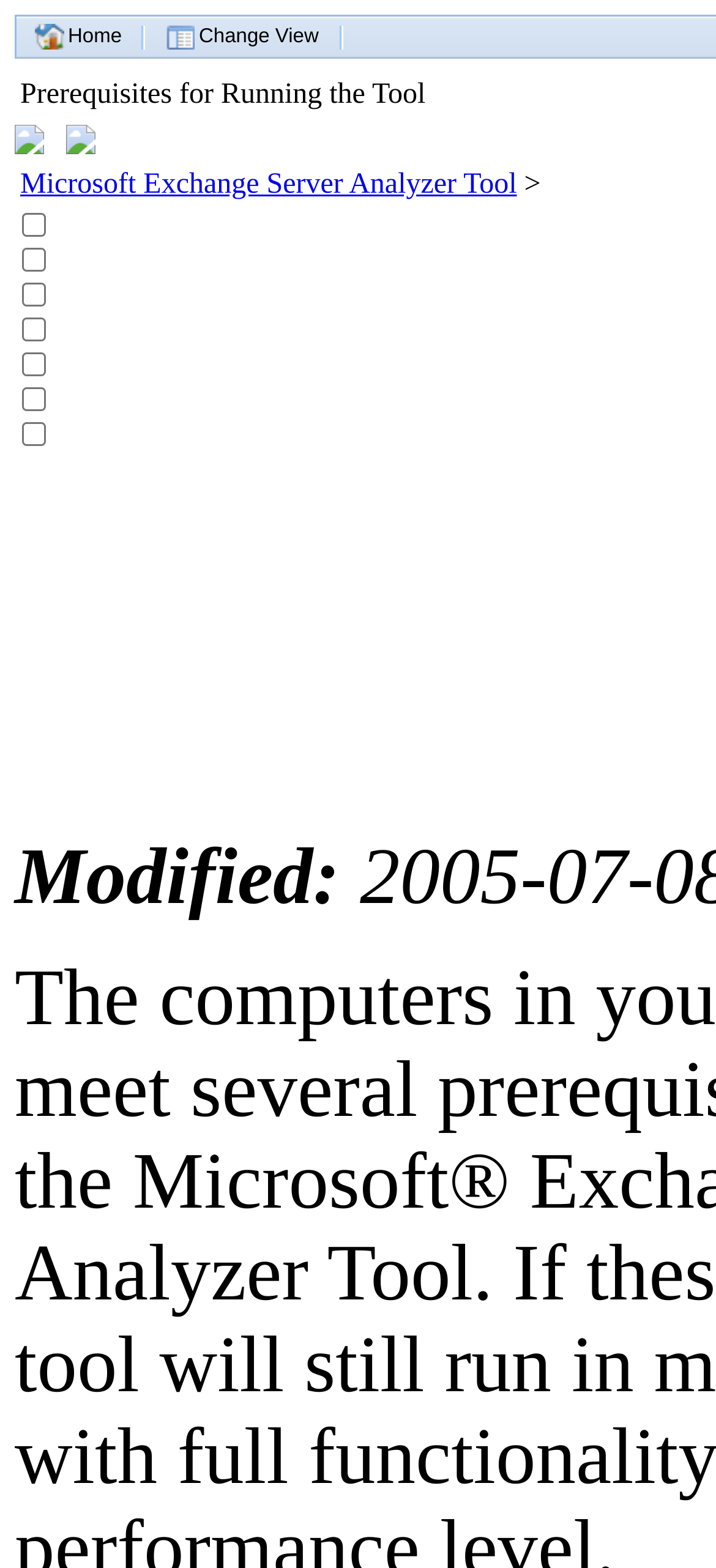Locate the UI element described by Microsoft Exchange Server Analyzer Tool and provide its bounding box coordinates. Use the format (top-left x, top-left y, bottom-right x, bottom-right y) with all values as floating point numbers between 0 and 1.

[0.028, 0.108, 0.722, 0.128]